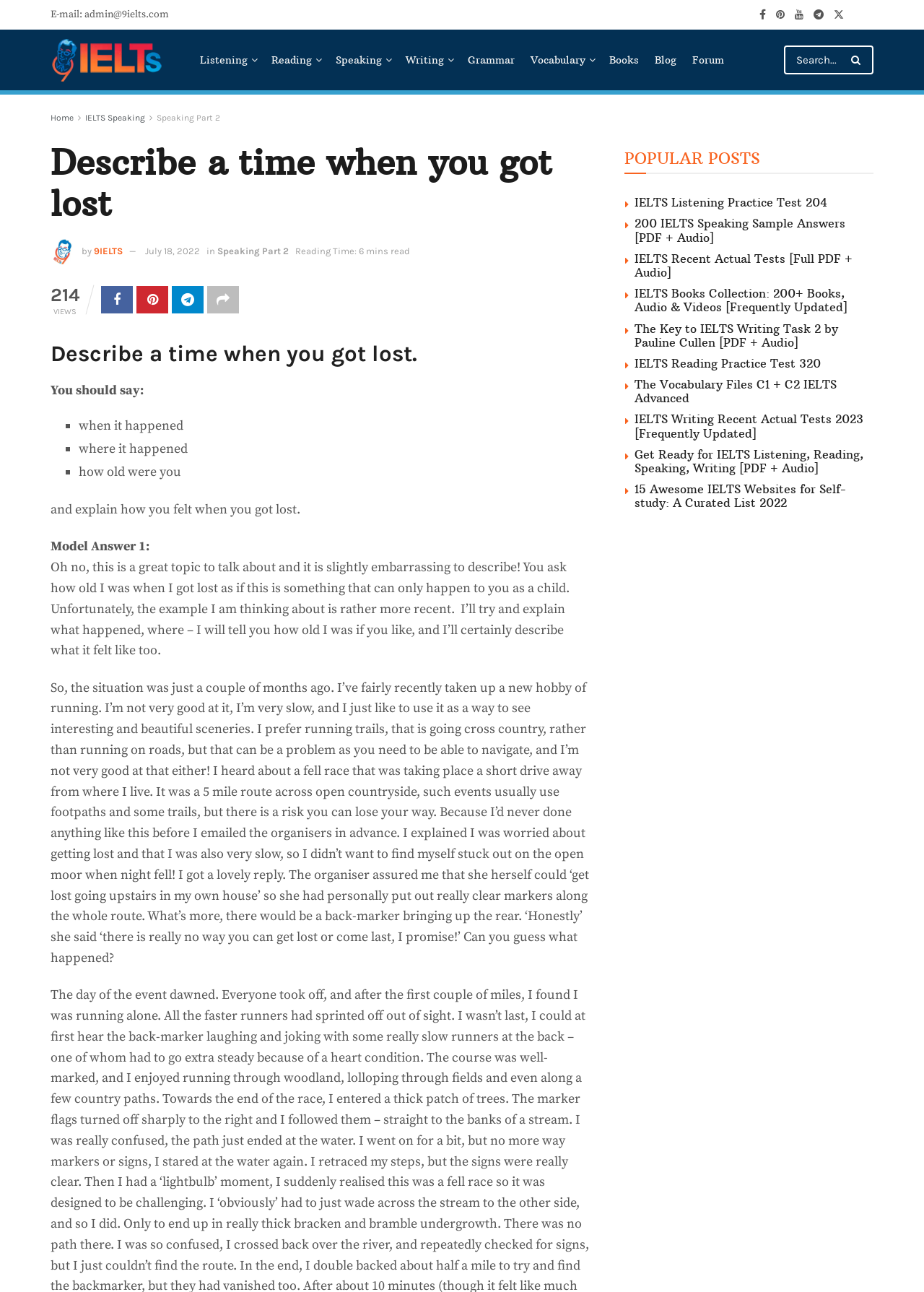Can you provide the bounding box coordinates for the element that should be clicked to implement the instruction: "Read the model answer"?

[0.055, 0.433, 0.616, 0.51]